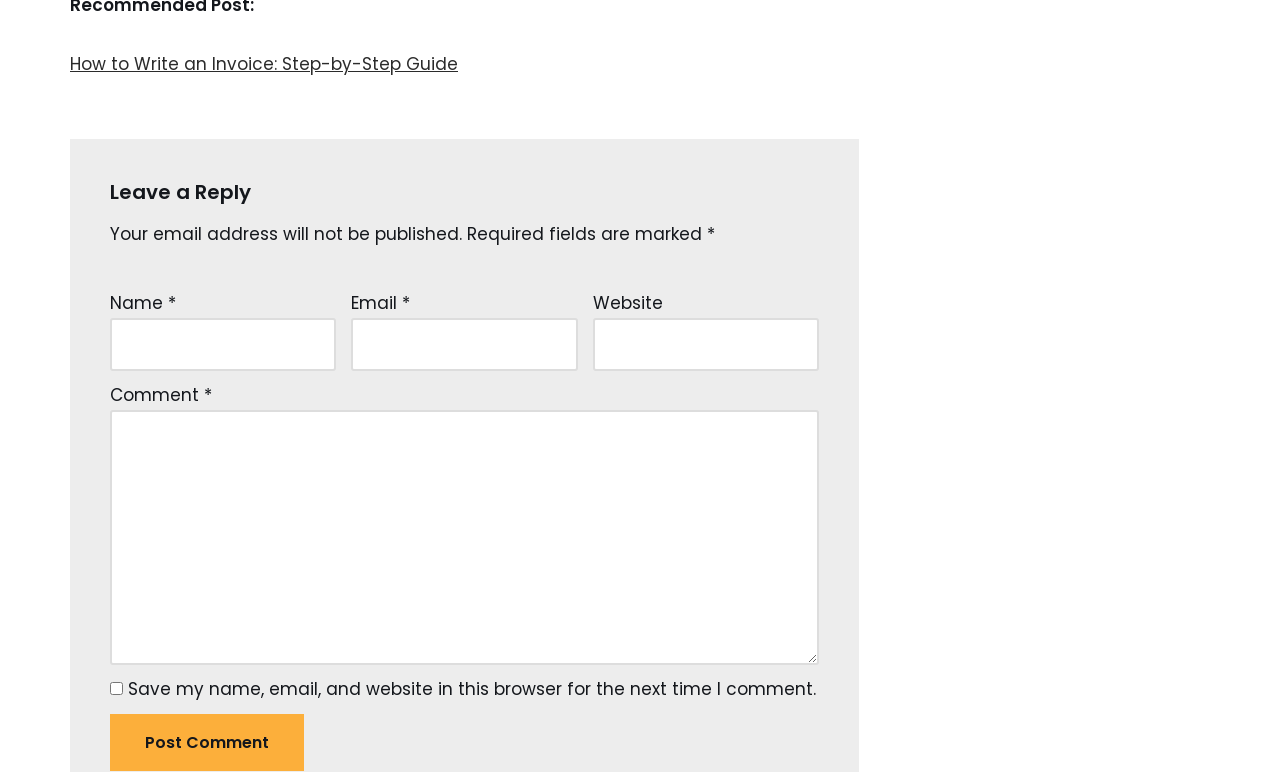What is required to submit the form?
Based on the screenshot, respond with a single word or phrase.

Name, email, and comment